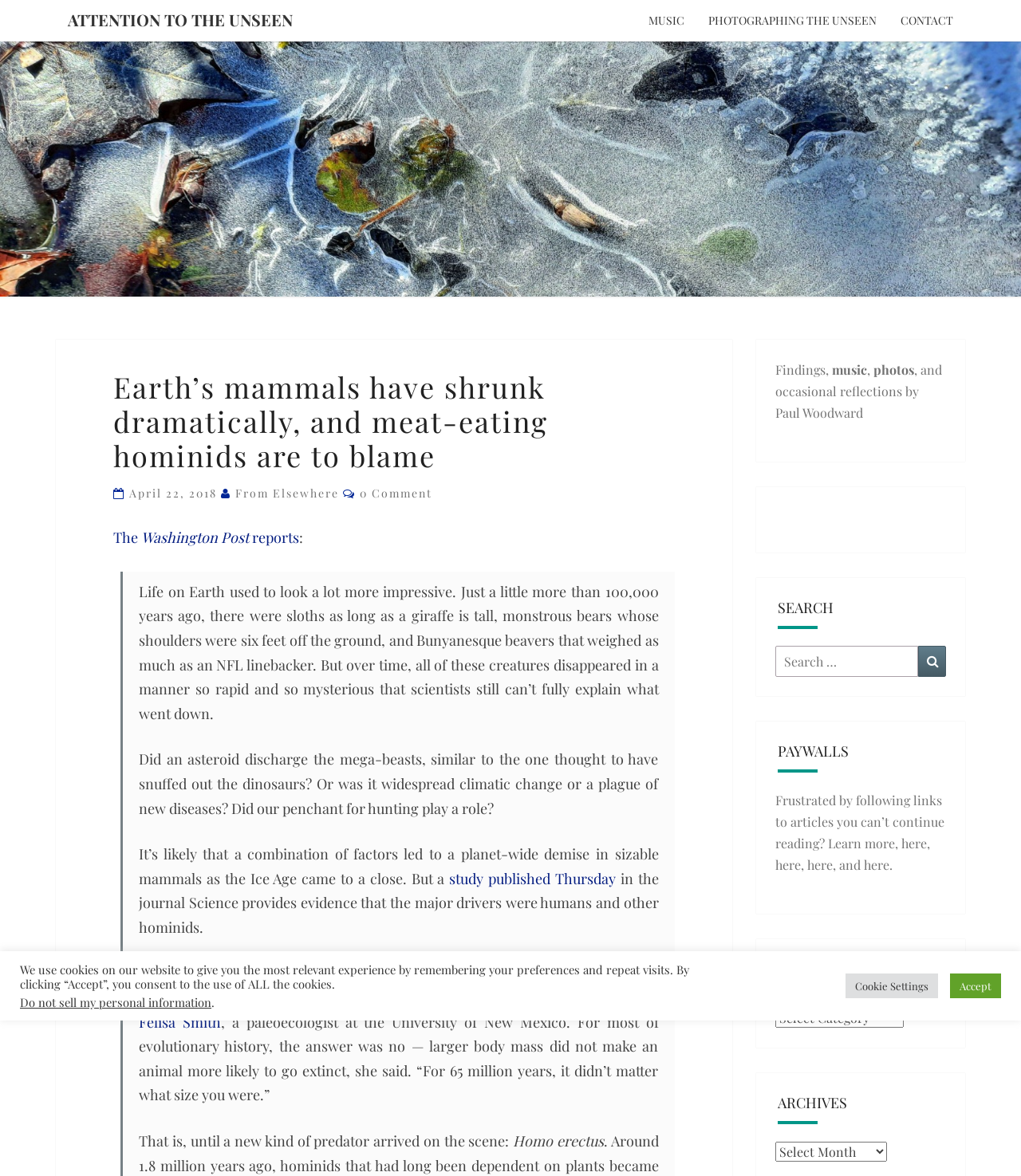Identify the bounding box coordinates for the element you need to click to achieve the following task: "Go to the music page". The coordinates must be four float values ranging from 0 to 1, formatted as [left, top, right, bottom].

[0.623, 0.0, 0.682, 0.035]